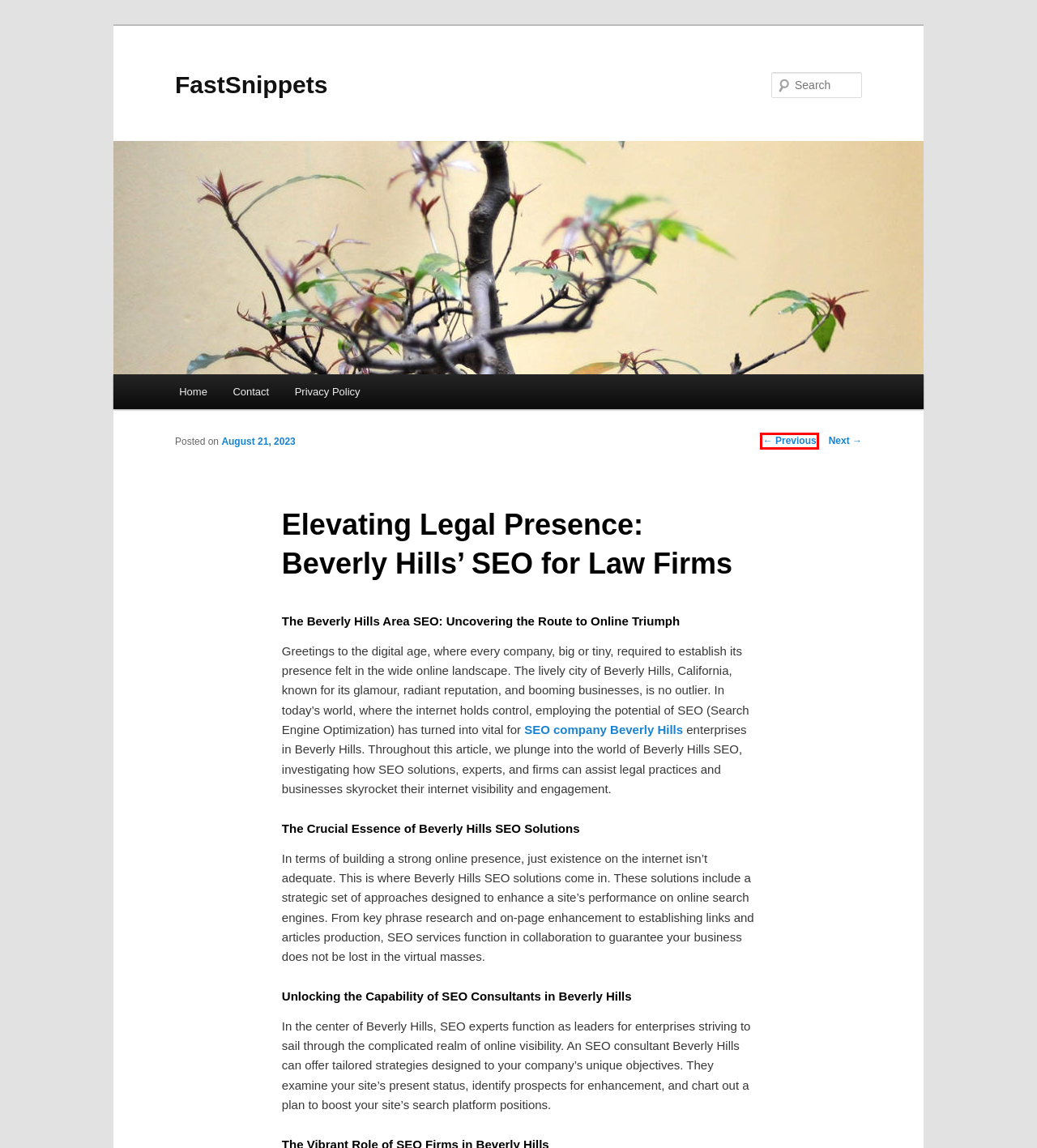You are given a screenshot of a webpage with a red bounding box around an element. Choose the most fitting webpage description for the page that appears after clicking the element within the red bounding box. Here are the candidates:
A. Blog Tool, Publishing Platform, and CMS – WordPress.org
B. Beverly Hills SEO Services Company, Digital Marketing Experts Near Beverly Hills
C. Pro Gun Shirts: Make a Bold Statement | FastSnippets
D. Merissa | FastSnippets
E. FastSnippets
F. Contact | FastSnippets
G. Buffalo’s Premier SEO Company: Crafting Online Excellence | FastSnippets
H. Privacy Policy | FastSnippets

C